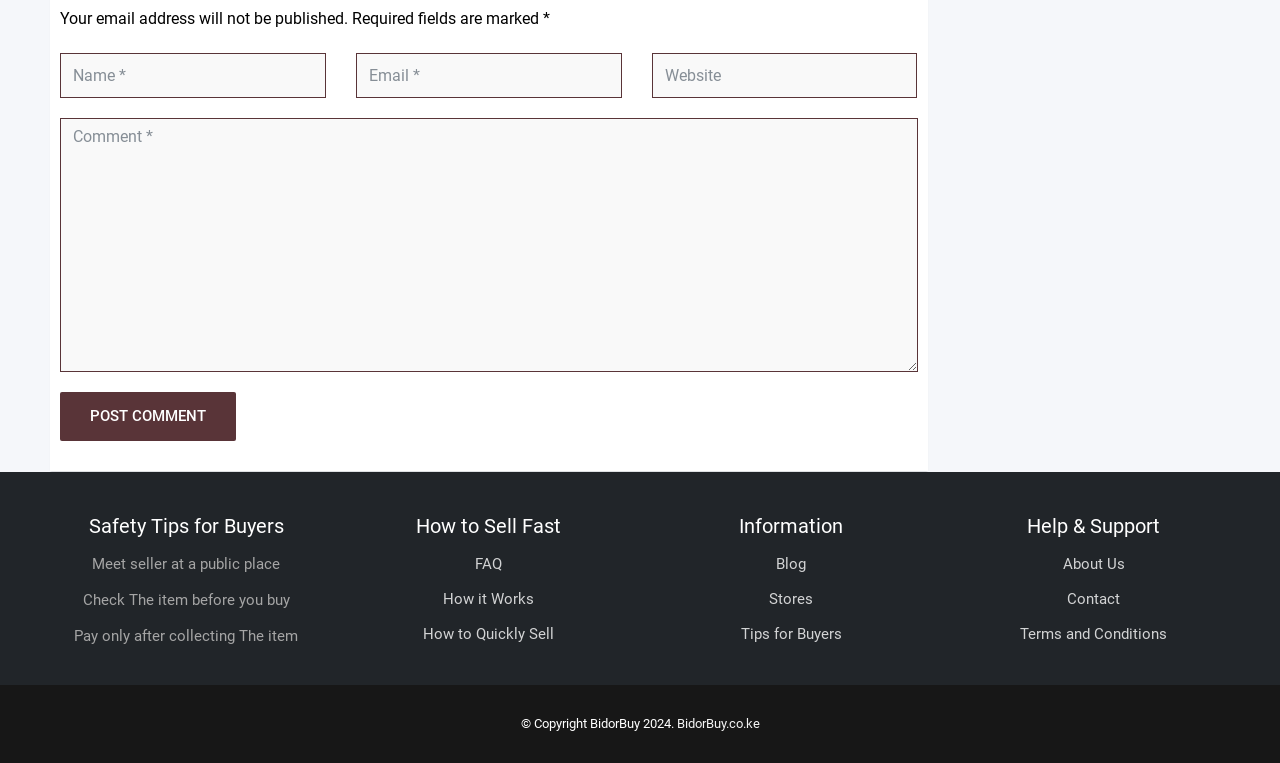Determine the bounding box coordinates for the region that must be clicked to execute the following instruction: "Enter your name".

[0.047, 0.069, 0.255, 0.128]